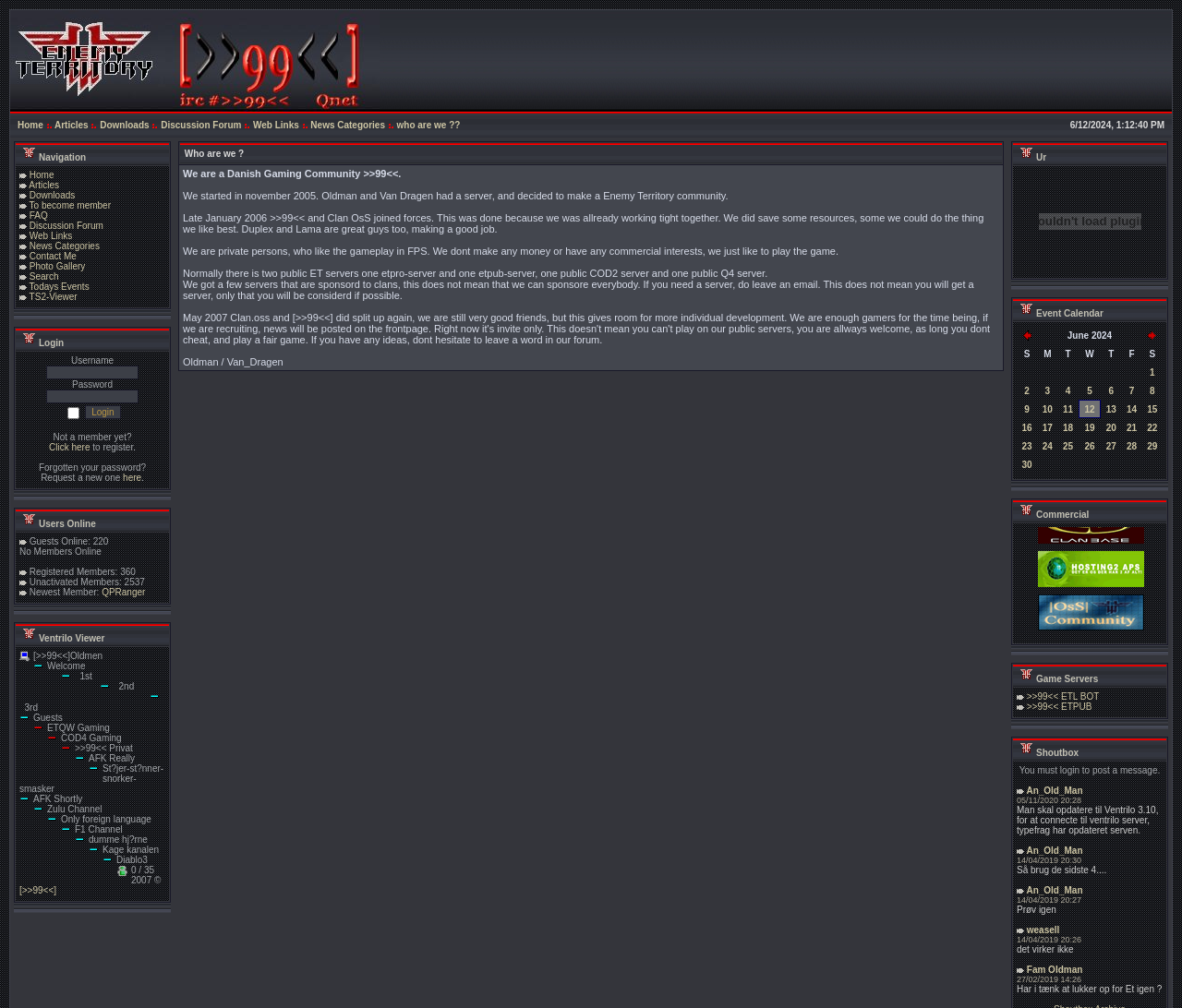Determine the bounding box coordinates of the section to be clicked to follow the instruction: "View the Discussion Forum". The coordinates should be given as four float numbers between 0 and 1, formatted as [left, top, right, bottom].

[0.136, 0.119, 0.204, 0.129]